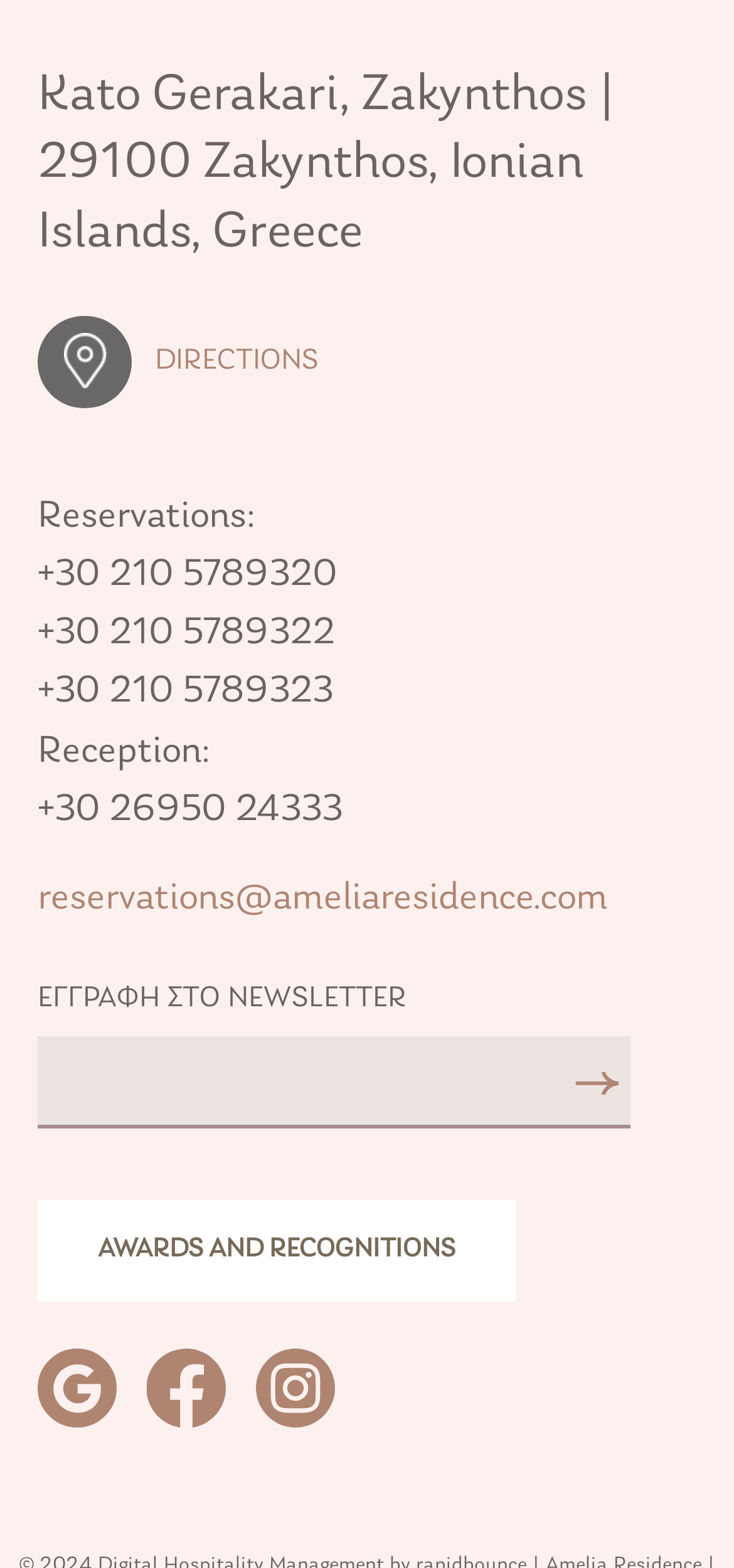Indicate the bounding box coordinates of the element that must be clicked to execute the instruction: "Call the phone number +30 210 5789320". The coordinates should be given as four float numbers between 0 and 1, i.e., [left, top, right, bottom].

[0.051, 0.348, 0.949, 0.385]